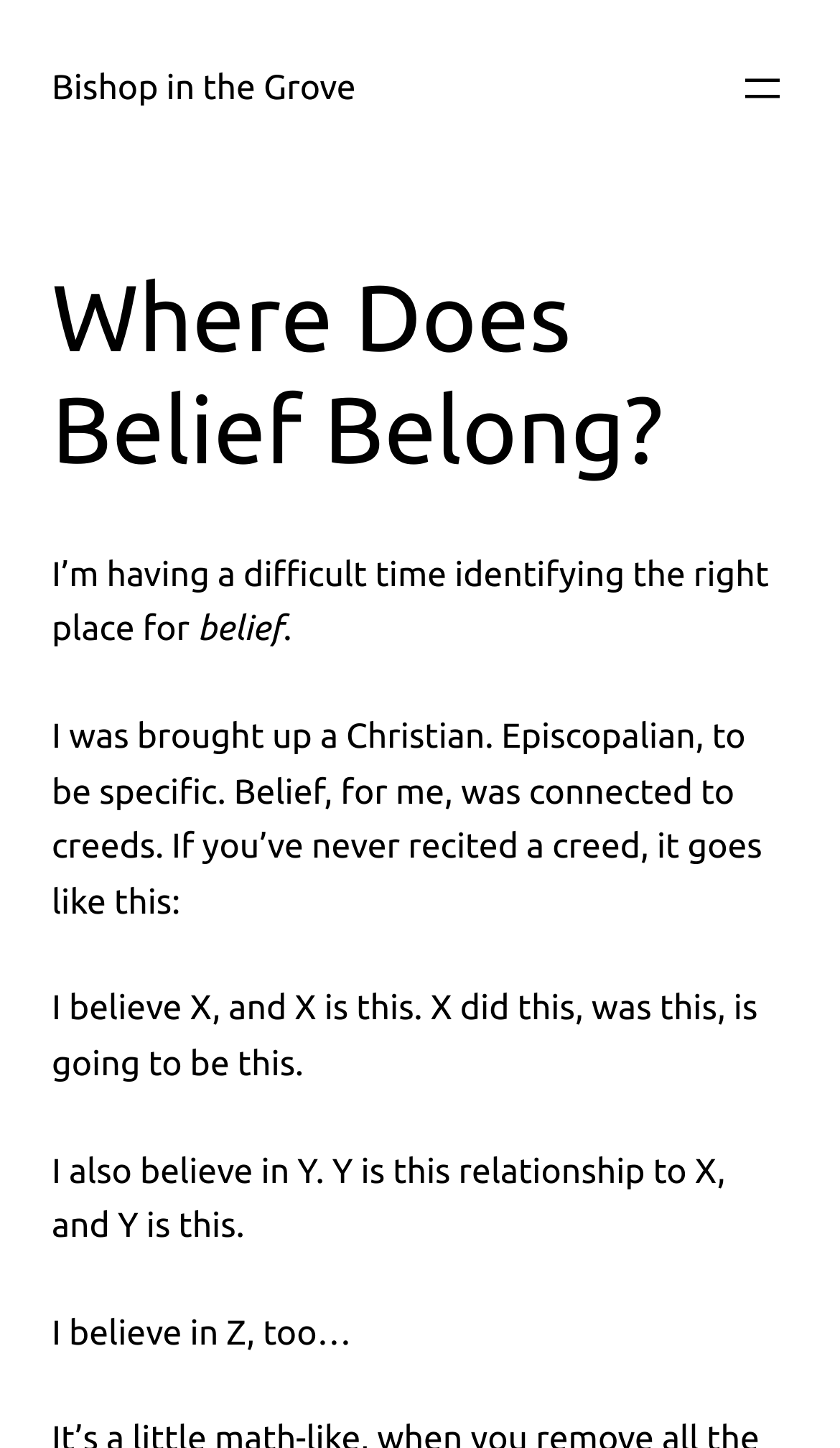Please determine the heading text of this webpage.

Bishop in the Grove